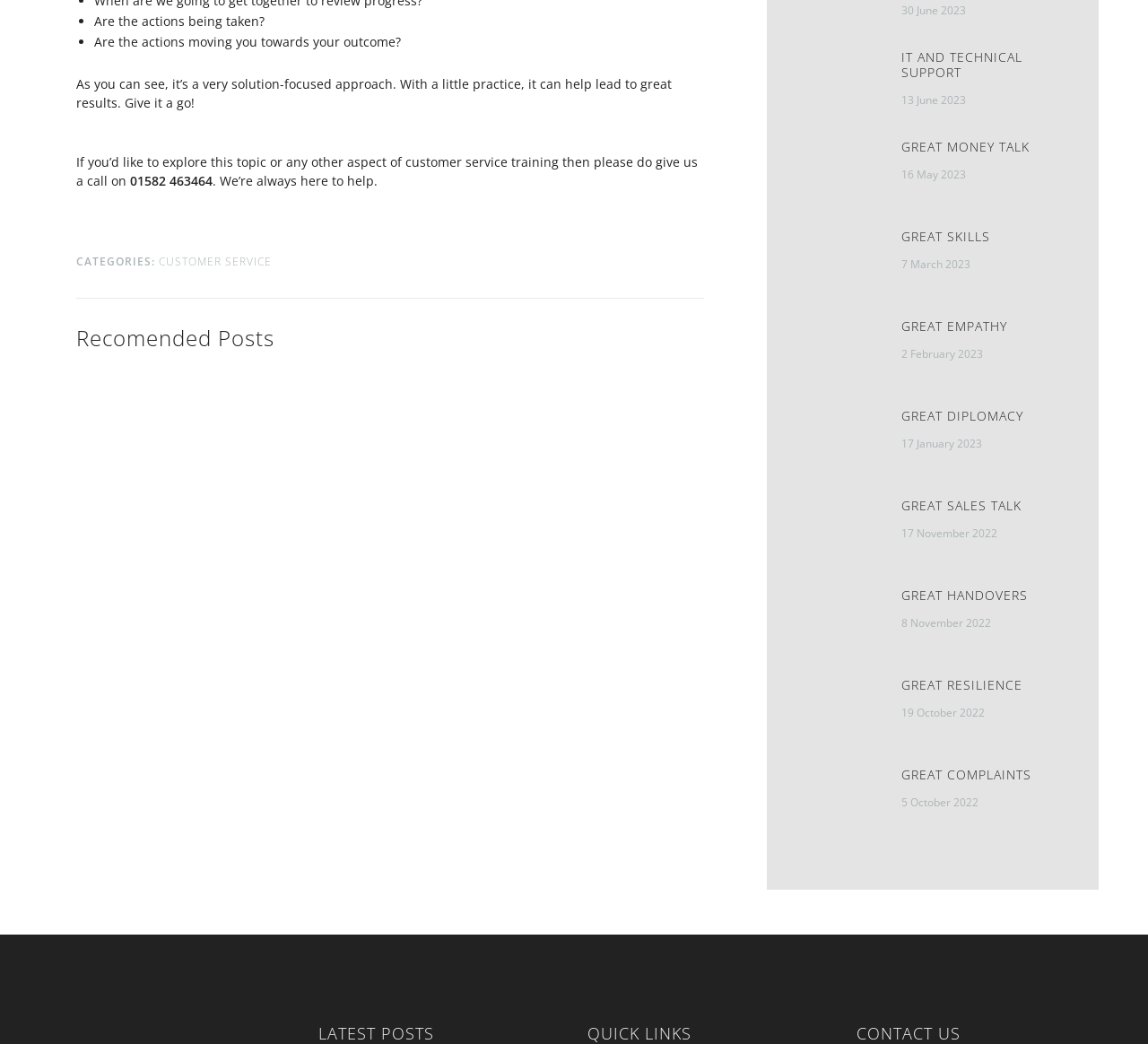Using the element description provided, determine the bounding box coordinates in the format (top-left x, top-left y, bottom-right x, bottom-right y). Ensure that all values are floating point numbers between 0 and 1. Element description: parent_node: RECOGNISING YOUR CUSTOMER’S NEEDS

[0.493, 0.346, 0.613, 0.452]